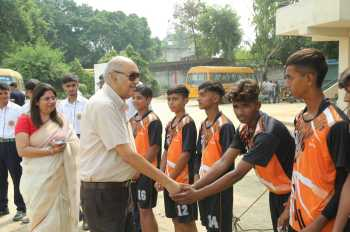Please respond in a single word or phrase: 
What is the woman to the left wearing?

A traditional white sari